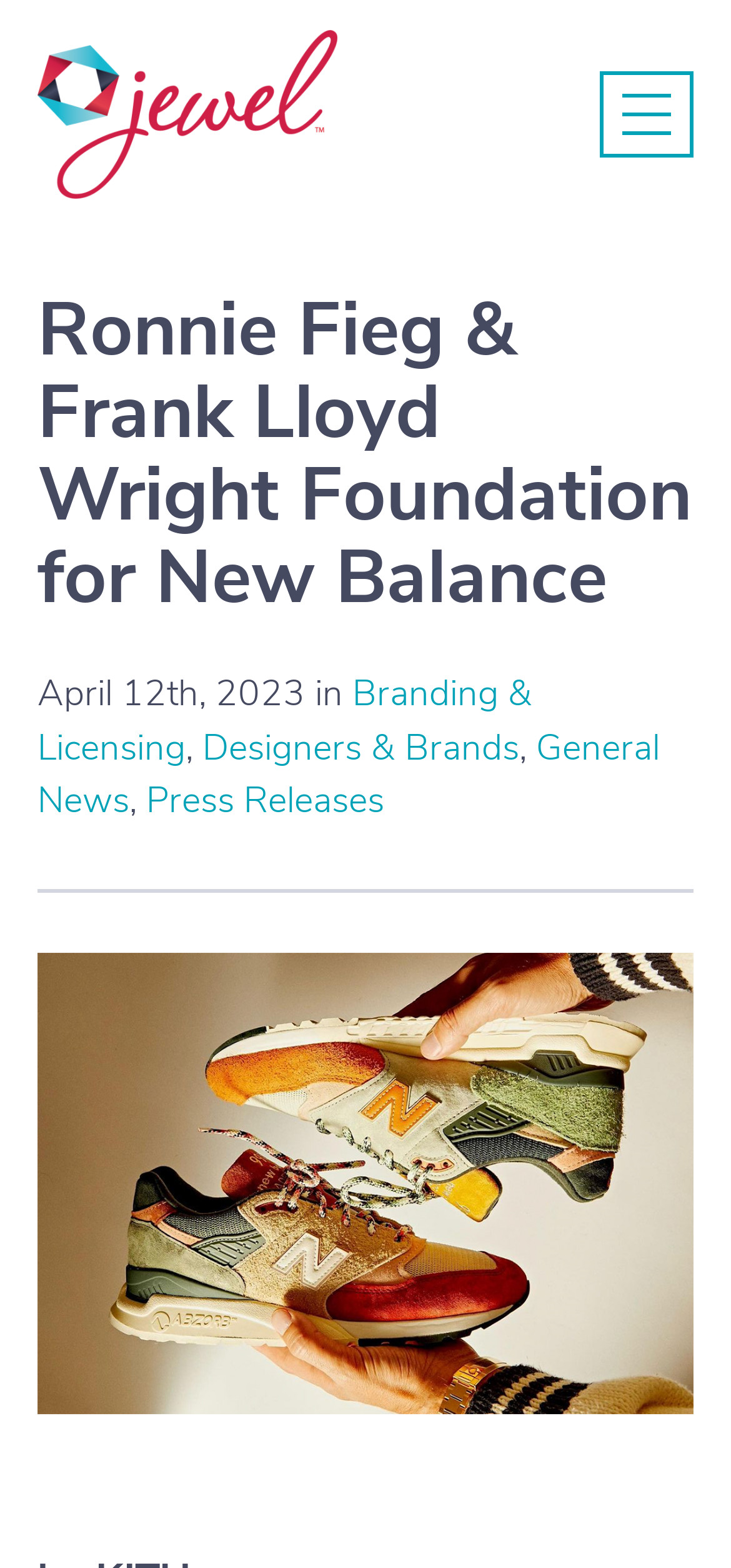Please examine the image and answer the question with a detailed explanation:
What is the main navigation menu?

The main navigation menu is located at the top of the webpage, which contains several links and buttons, including 'Services', 'Case Studies', 'Portfolio', 'About', and 'Contact'.